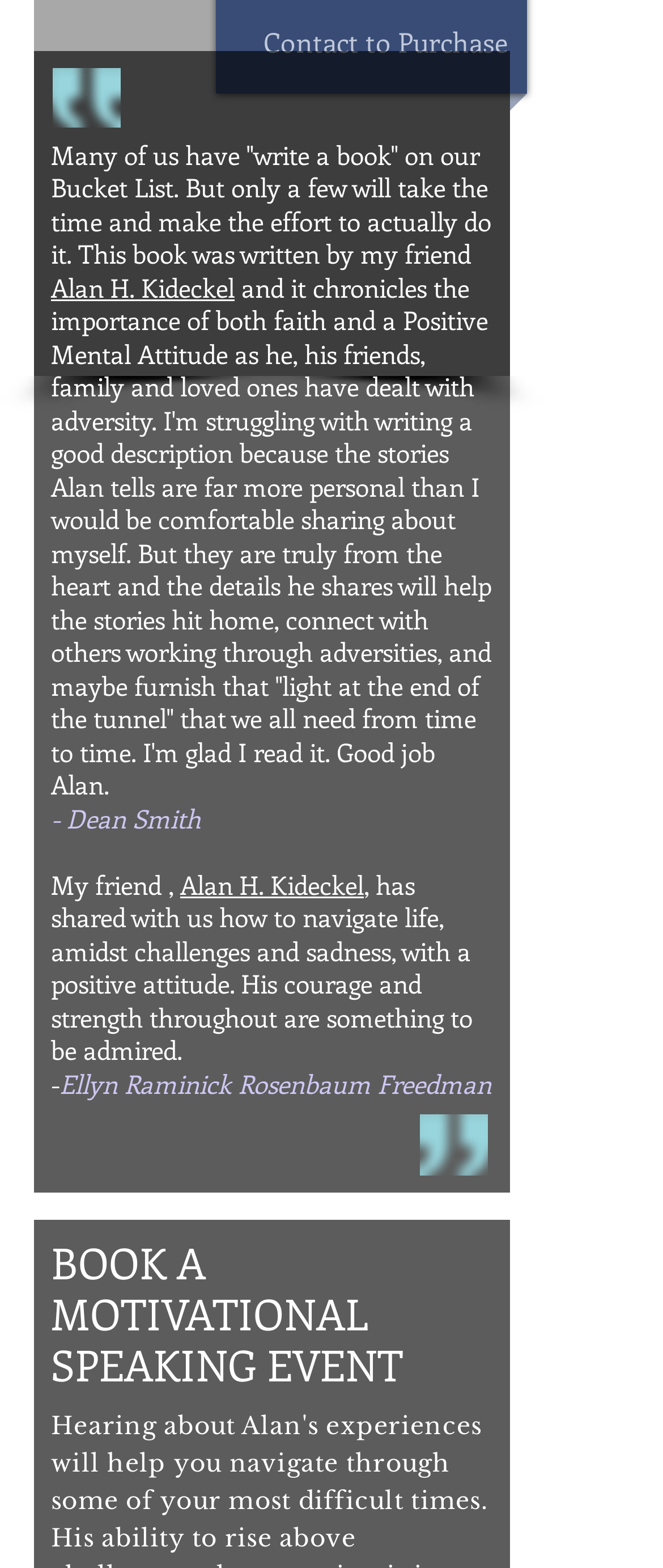Using the provided description Alan H. Kideckel, find the bounding box coordinates for the UI element. Provide the coordinates in (top-left x, top-left y, bottom-right x, bottom-right y) format, ensuring all values are between 0 and 1.

[0.077, 0.172, 0.354, 0.194]